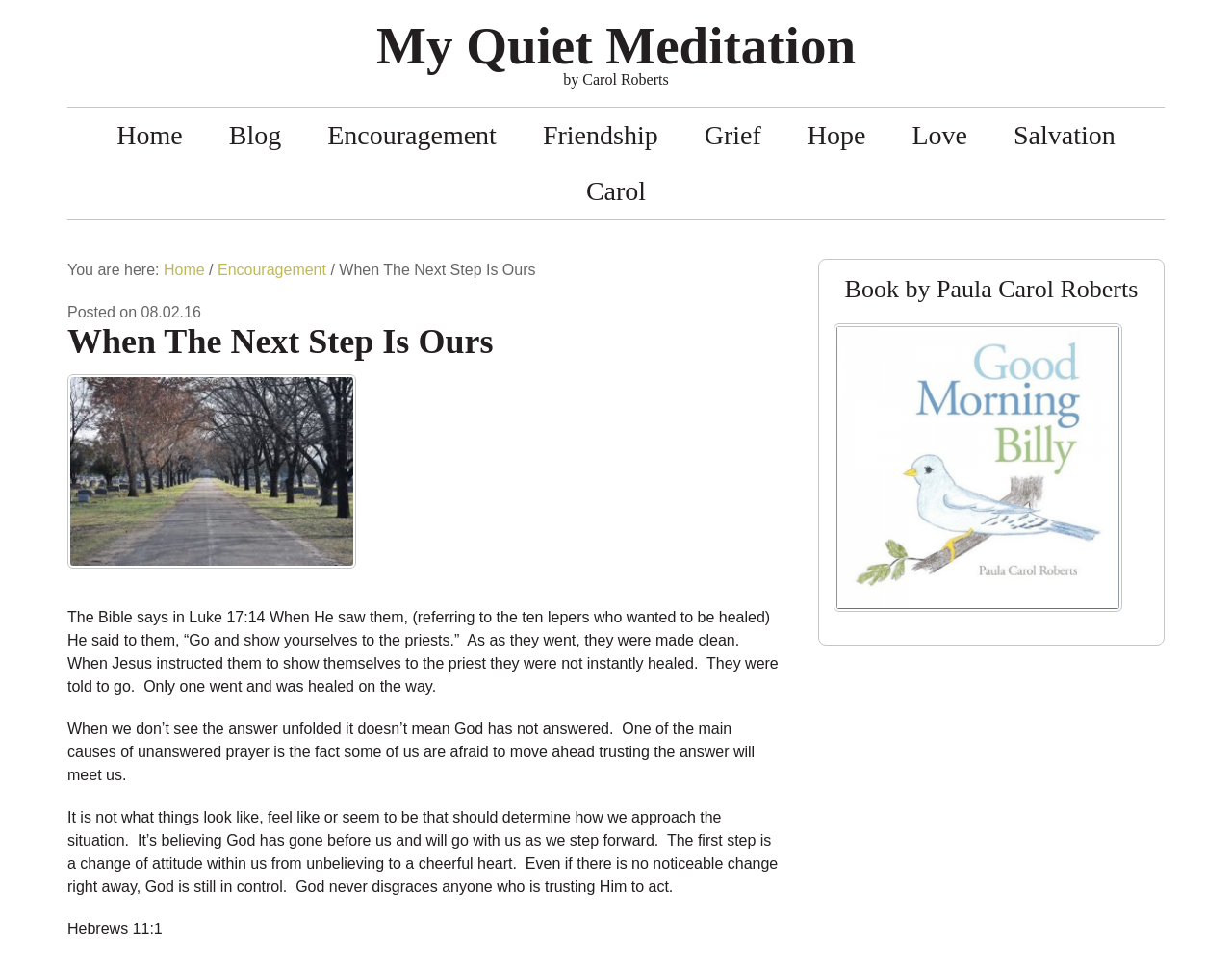What is the title of the book advertised in the sidebar?
Please answer the question with a single word or phrase, referencing the image.

Good Morning Billy